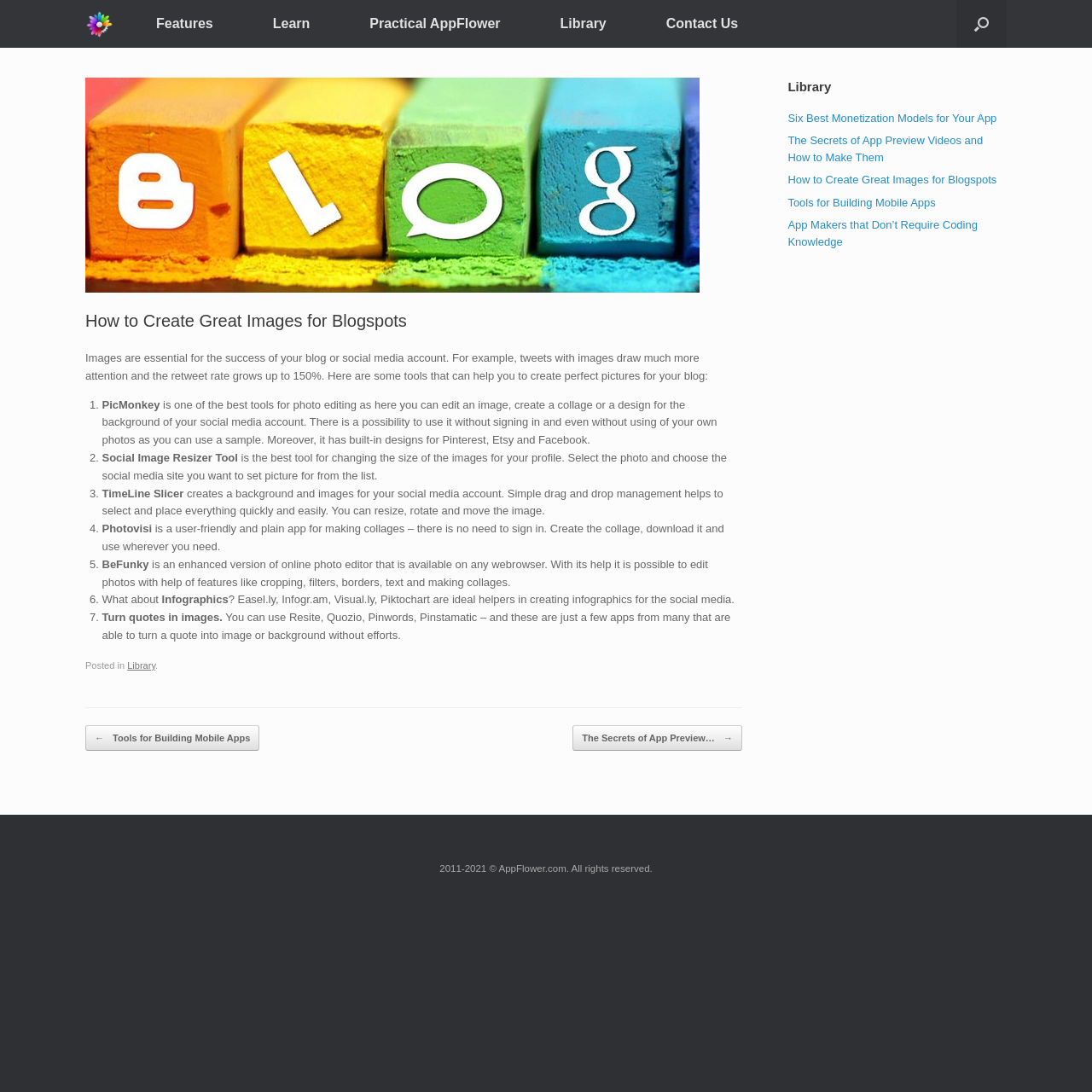Consider the image and give a detailed and elaborate answer to the question: 
How many links are there in the post navigation section?

The post navigation section at the bottom of the article contains two links, '← Tools for Building Mobile Apps' and 'The Secrets of App Preview… →'.